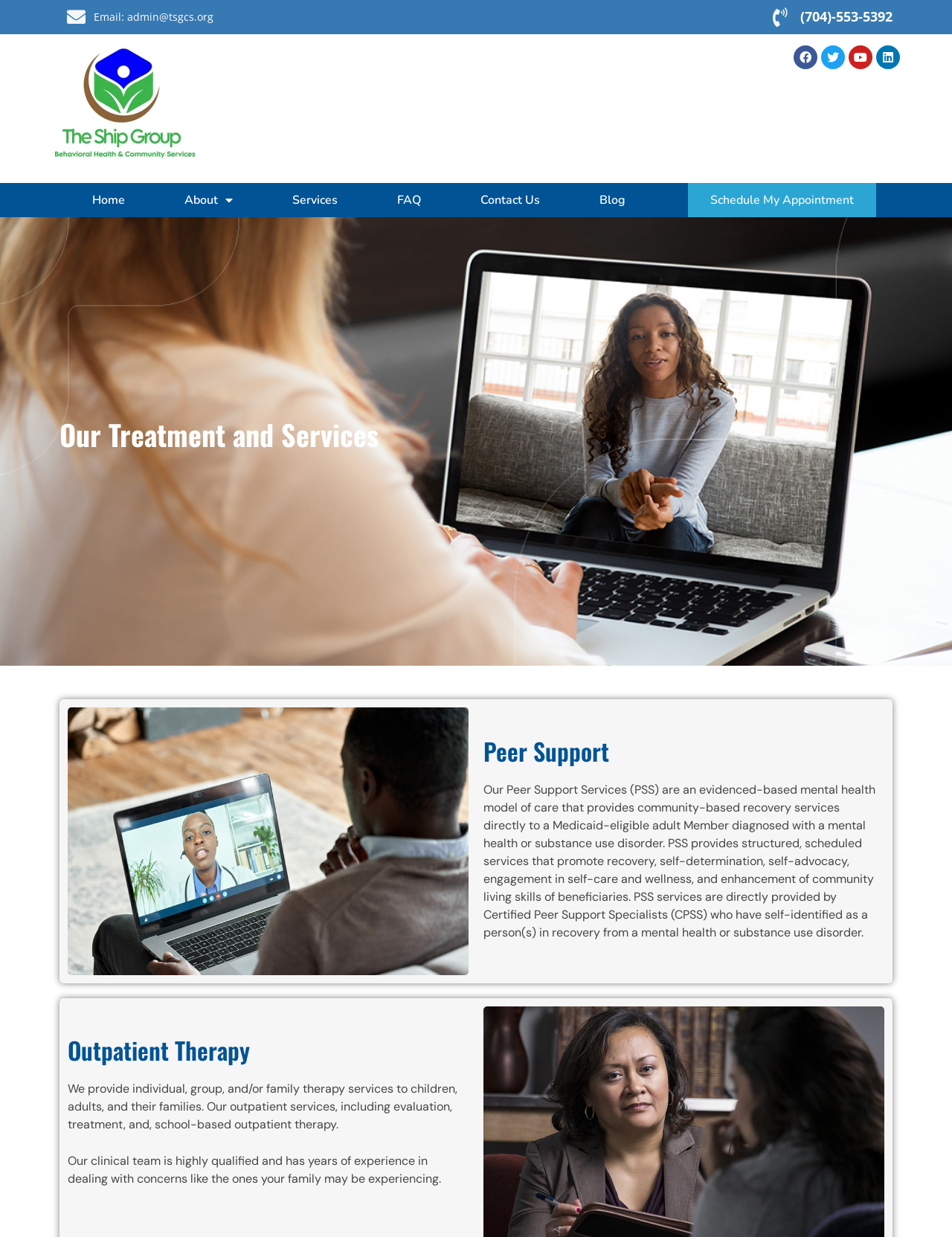Please identify the bounding box coordinates of the element on the webpage that should be clicked to follow this instruction: "Click on the 'Home' link". The bounding box coordinates should be given as four float numbers between 0 and 1, formatted as [left, top, right, bottom].

None